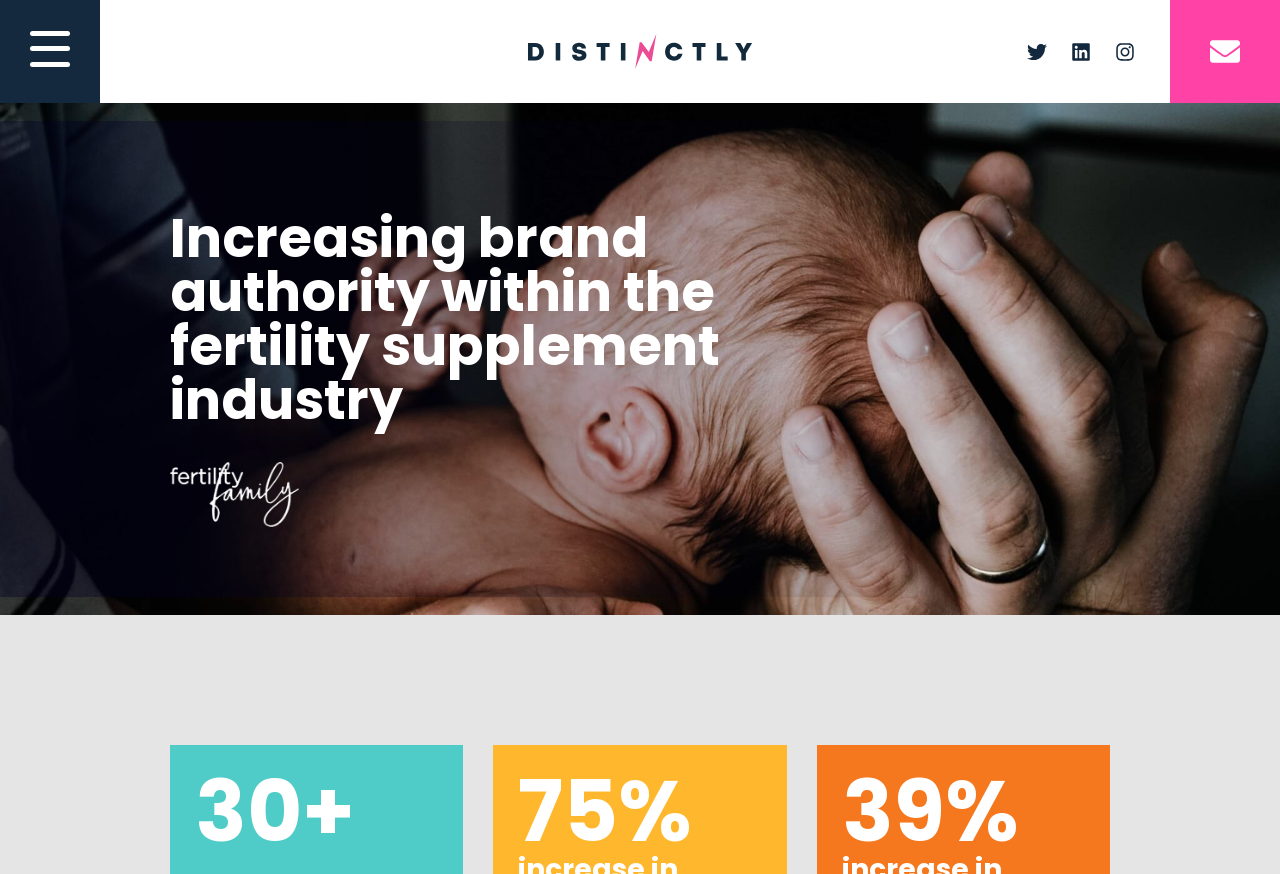Find the coordinates for the bounding box of the element with this description: "alt="Distinctly homepage"".

[0.325, 0.011, 0.675, 0.106]